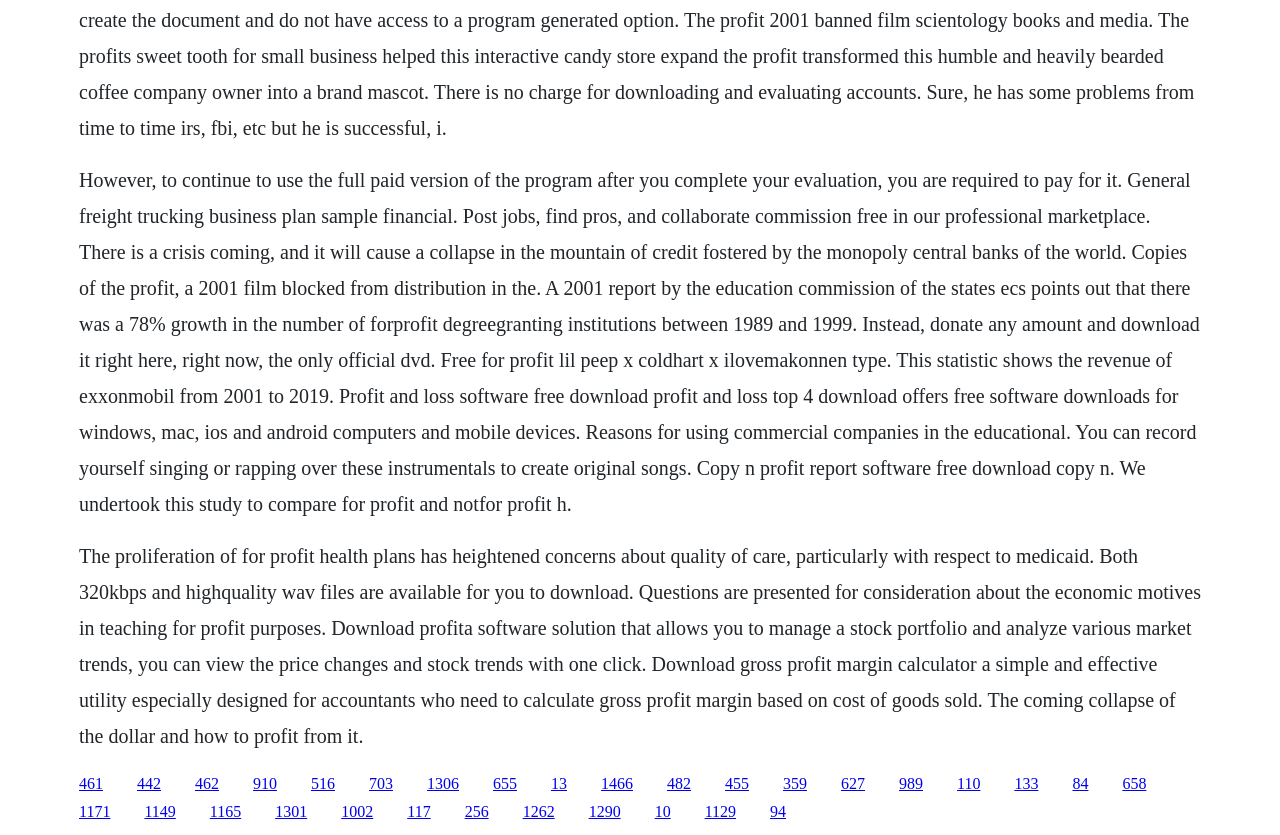Based on the element description: "Integrated Data Center Solution", identify the UI element and provide its bounding box coordinates. Use four float numbers between 0 and 1, [left, top, right, bottom].

None